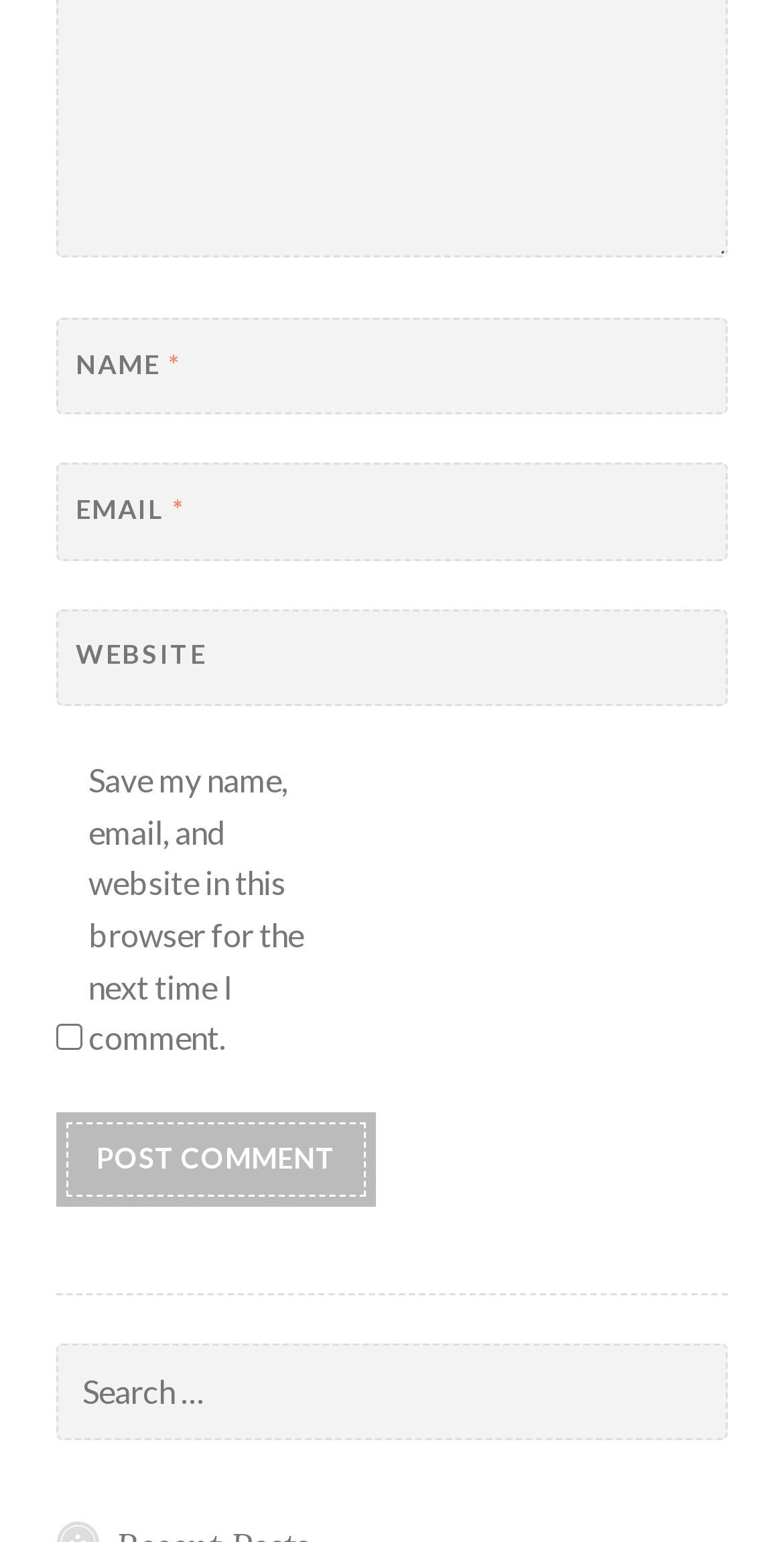Determine the bounding box coordinates for the UI element matching this description: "parent_node: WEBSITE name="url"".

[0.072, 0.395, 0.928, 0.458]